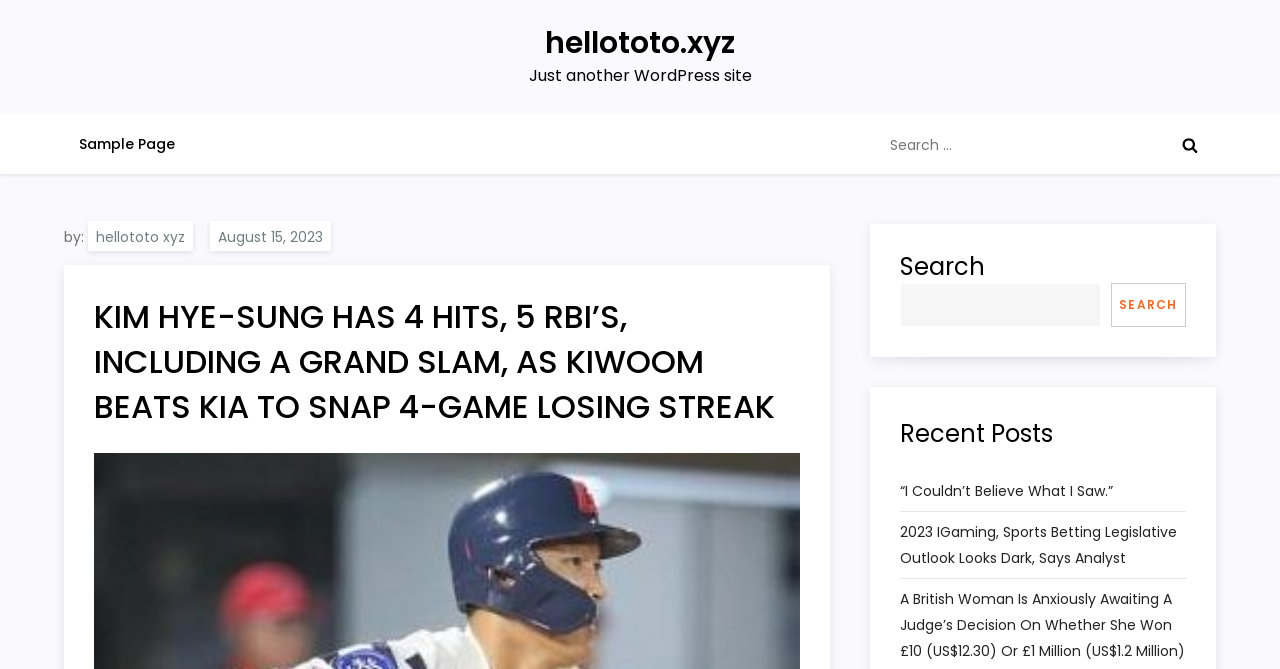Identify the bounding box for the UI element specified in this description: "parent_node: SEARCH name="s"". The coordinates must be four float numbers between 0 and 1, formatted as [left, top, right, bottom].

[0.703, 0.423, 0.86, 0.489]